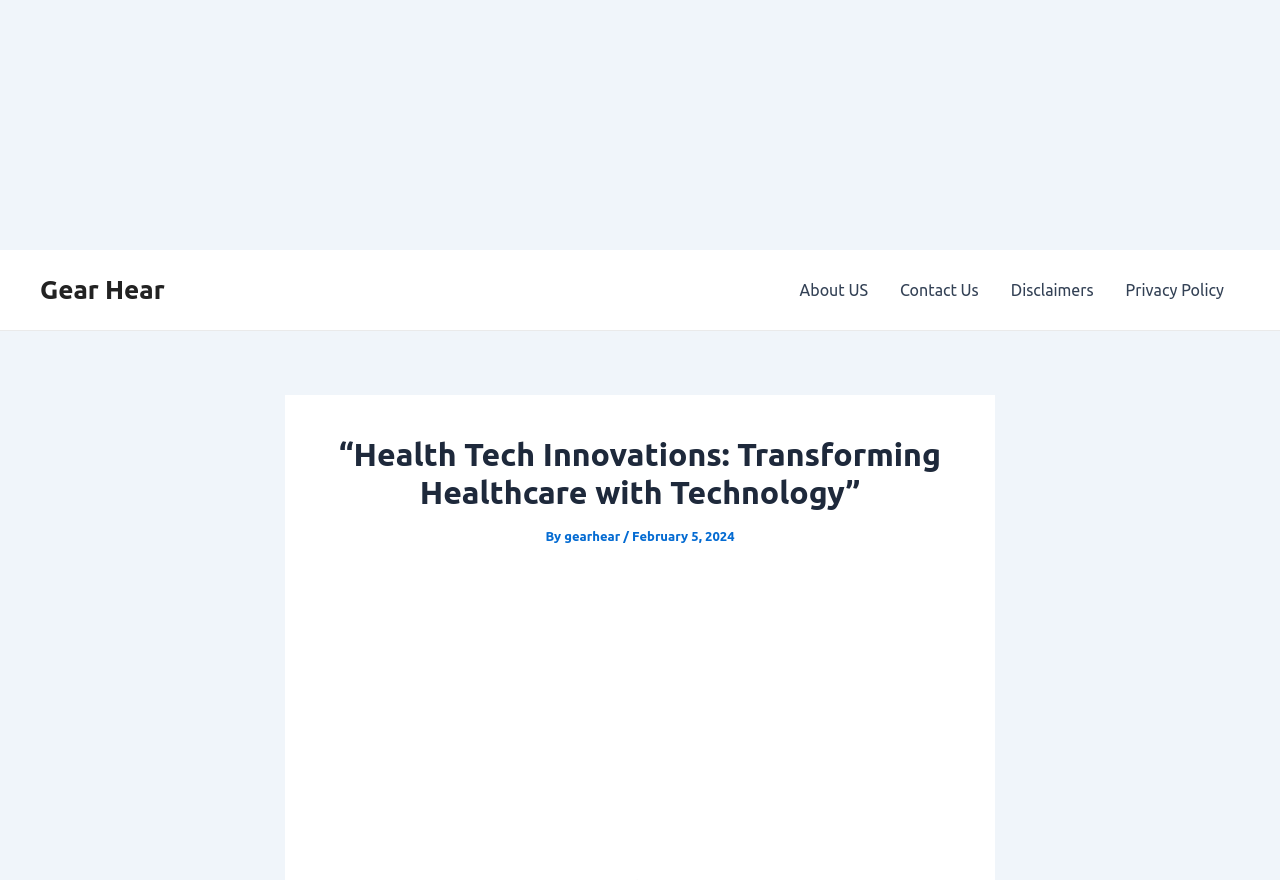Provide a thorough description of the webpage's content and layout.

The webpage is about Health Tech Innovations, specifically transforming healthcare with technology. At the top center of the page, there is a "Skip to content" link. To the left of this link, the website's logo "Gear Hear" is displayed. 

On the top right side of the page, there is a site navigation menu with five links: "About US", "Contact Us", "Disclaimers", and "Privacy Policy". 

Below the navigation menu, there is a large header section that spans across the page. The main title "Health Tech Innovations: Transforming Healthcare with Technology" is prominently displayed in this section. Below the title, there is a byline that reads "By gearhear / February 5, 2024".